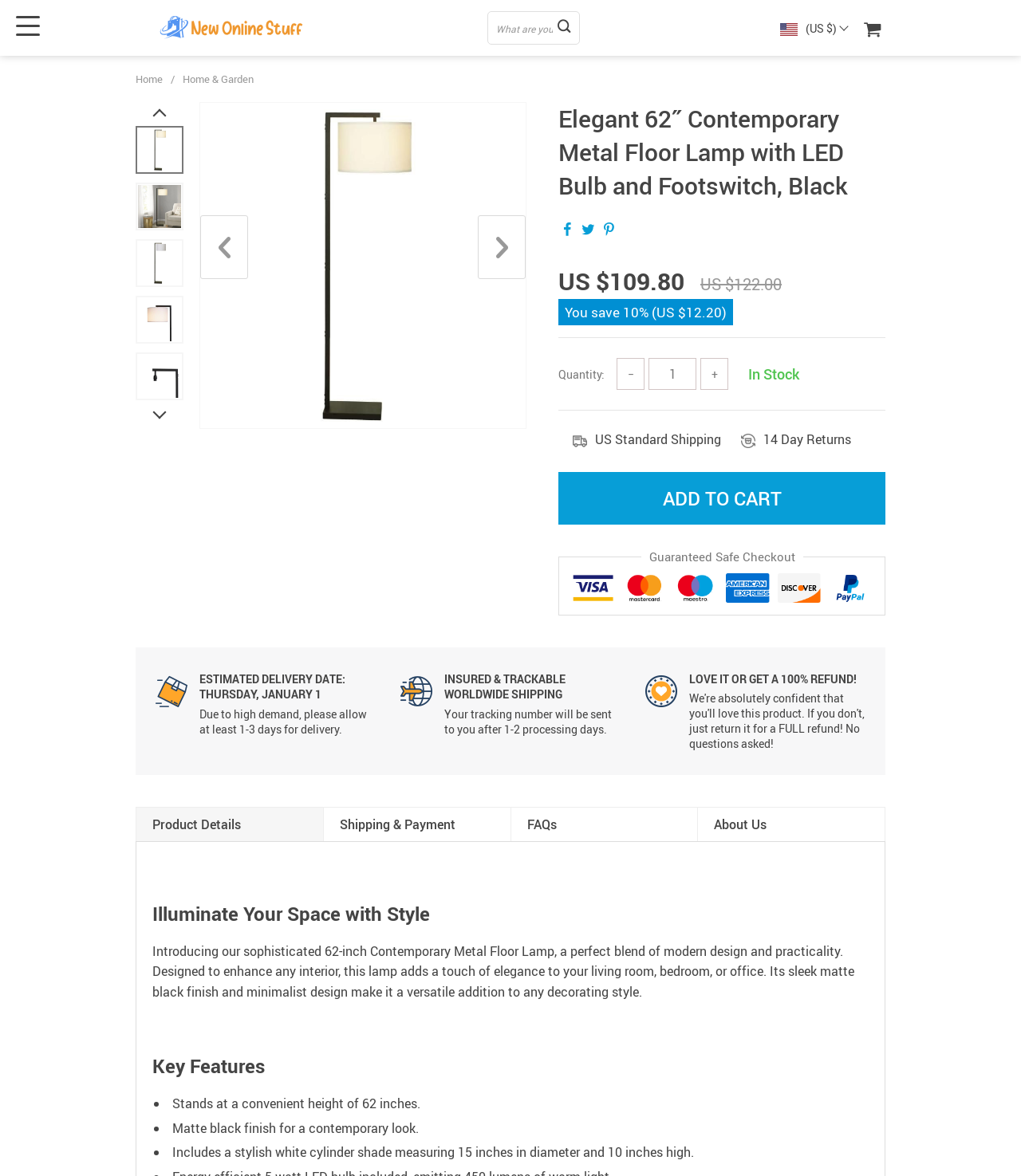Give a short answer using one word or phrase for the question:
What is the height of the lamp?

62 inches